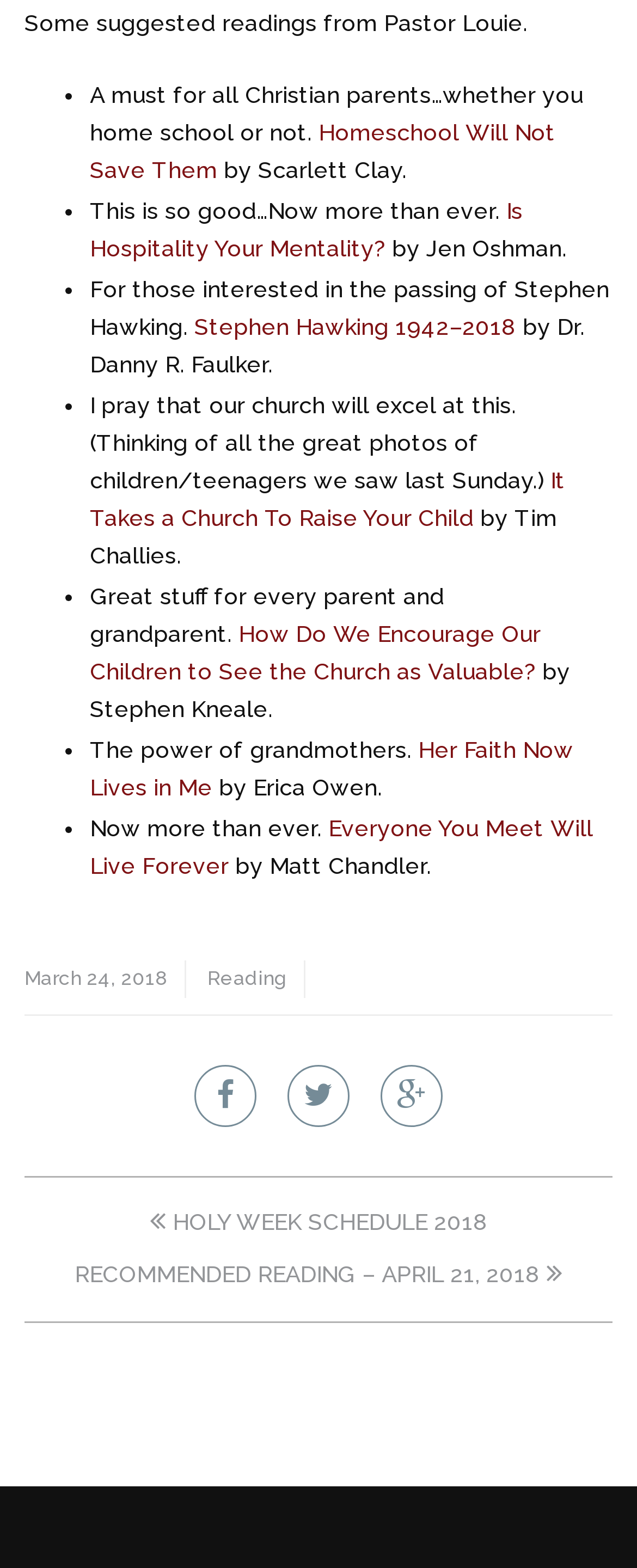Determine the coordinates of the bounding box that should be clicked to complete the instruction: "Go to 'March 24, 2018'". The coordinates should be represented by four float numbers between 0 and 1: [left, top, right, bottom].

[0.038, 0.616, 0.264, 0.631]